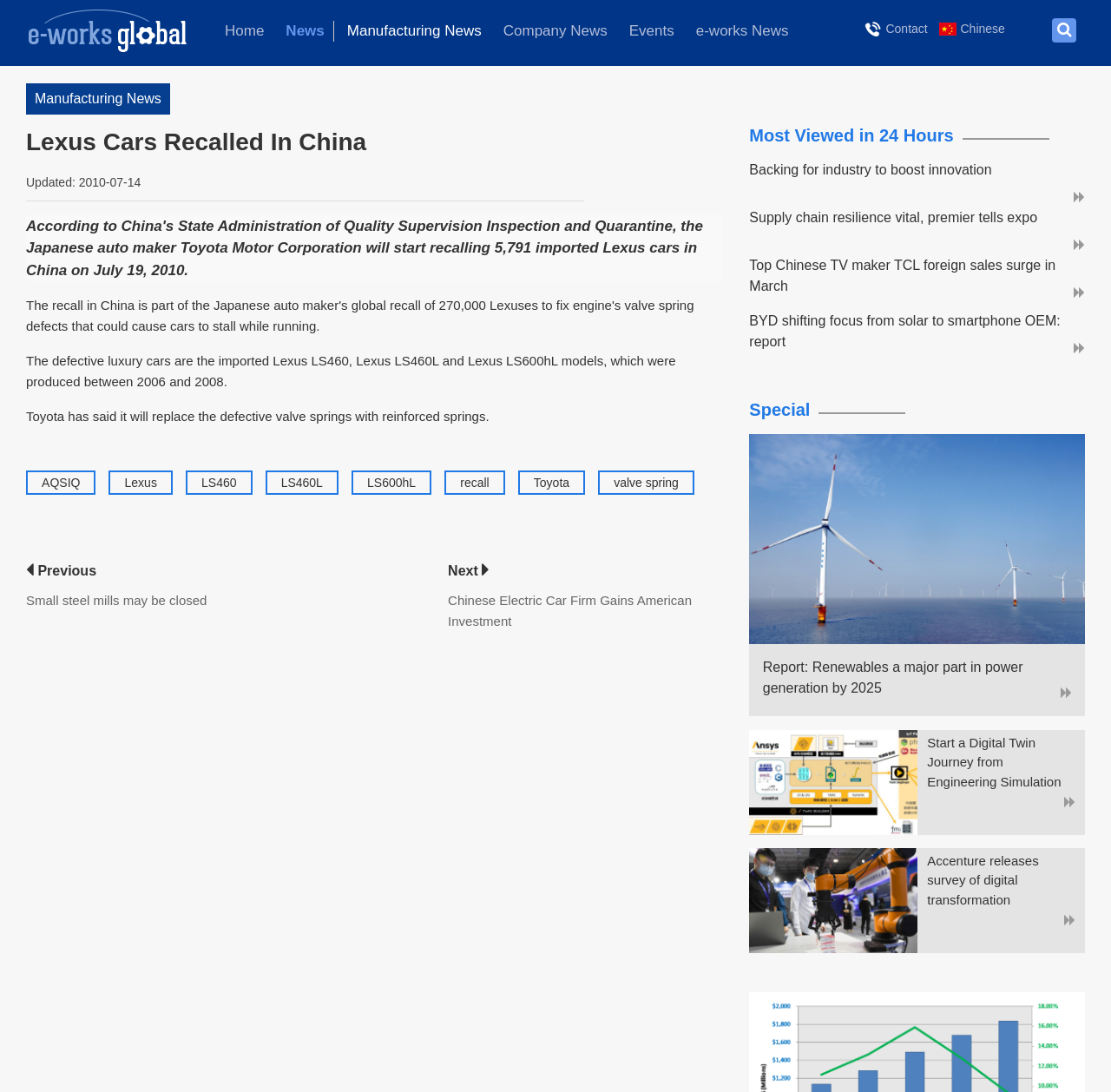Explain the webpage in detail.

The webpage is a news portal focused on manufacturing, ERP, and PLM (CAD/CAM/CAE/PDM/PLM) news, reports, events, and cases in China. At the top, there is a heading "Welcome to EworksGlobal!" with a logo image on the left. Below the heading, there is a navigation menu with links to "Home", "News", "Manufacturing News", "Company News", "Events", and "e-works News". 

On the right side of the navigation menu, there are links to "Contact" and "Chinese" with small images next to them. A search button with a magnifying glass icon is located at the top right corner.

The main content area is divided into several sections. The first section displays a news article with a heading "Lexus Cars Recalled In China" and a brief summary of the article. Below the article, there are links to related topics such as "AQSIQ", "Lexus", and "Toyota".

The next section has a heading "Previous" and "Next" with navigation links to previous and next news articles. Below this section, there are more news articles with headings and summaries.

Further down the page, there is a section with a heading "Most Viewed in 24 Hours" that lists several news articles with links. Another section with a heading "Special" displays news articles with images.

The page also has several call-to-action buttons with headings such as "Start a Digital Twin Journey from Engineering Simulation" and "Accenture releases survey of digital transformation" that link to related articles or resources.